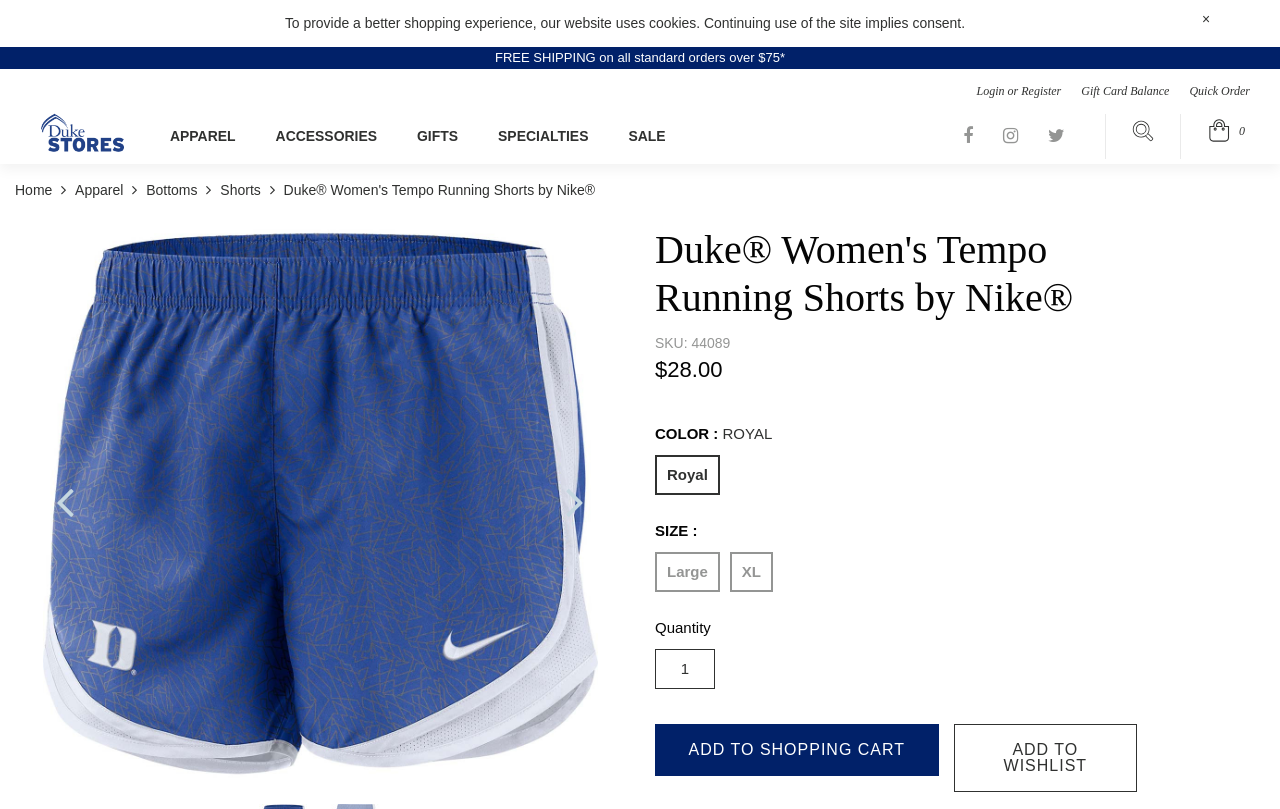What is the default quantity of the Duke Women's Tempo Running Shorts?
Please utilize the information in the image to give a detailed response to the question.

I found the default quantity of the Duke Women's Tempo Running Shorts by looking at the spinbutton element with the text 'Quantity' and finding that the valuemin is 1, which implies that the default quantity is 1.